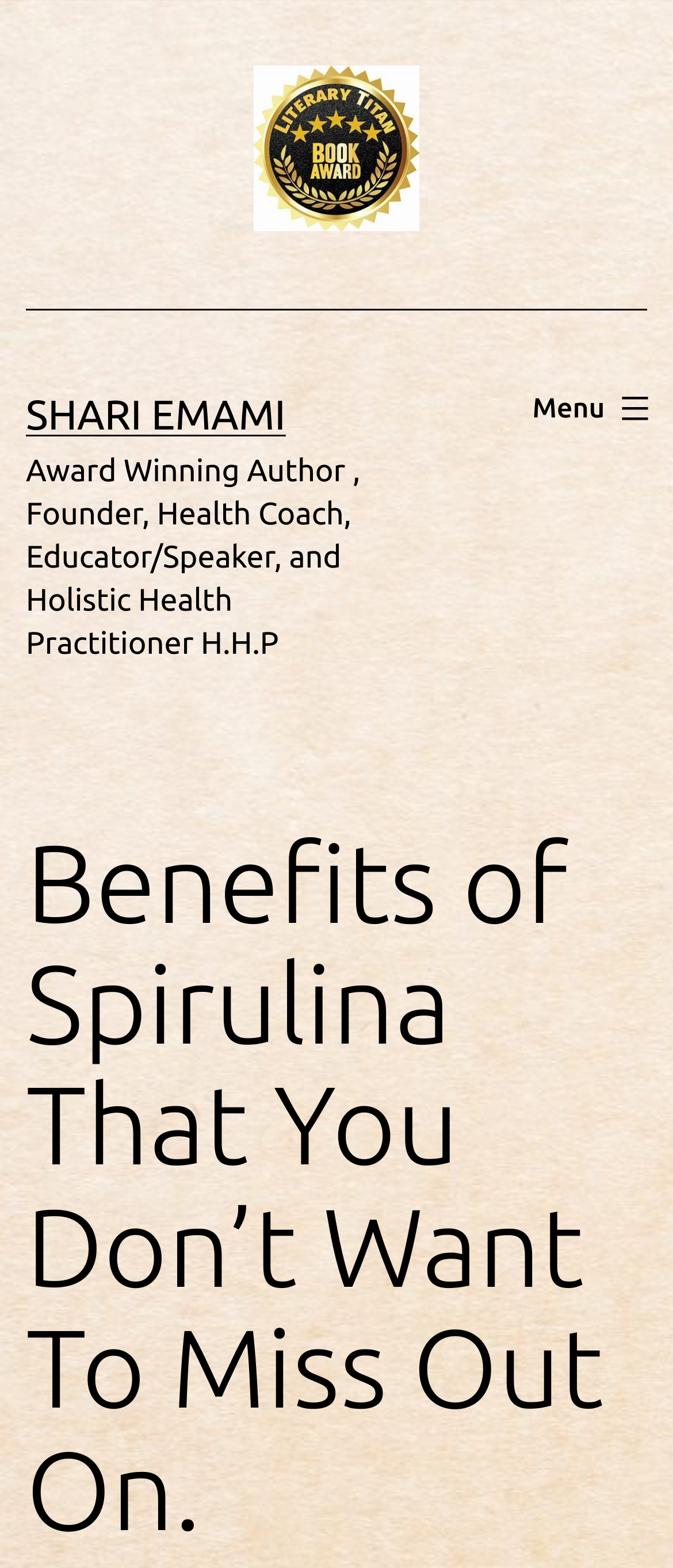Provide a one-word or short-phrase response to the question:
What is the topic of the webpage?

Spirulina benefits